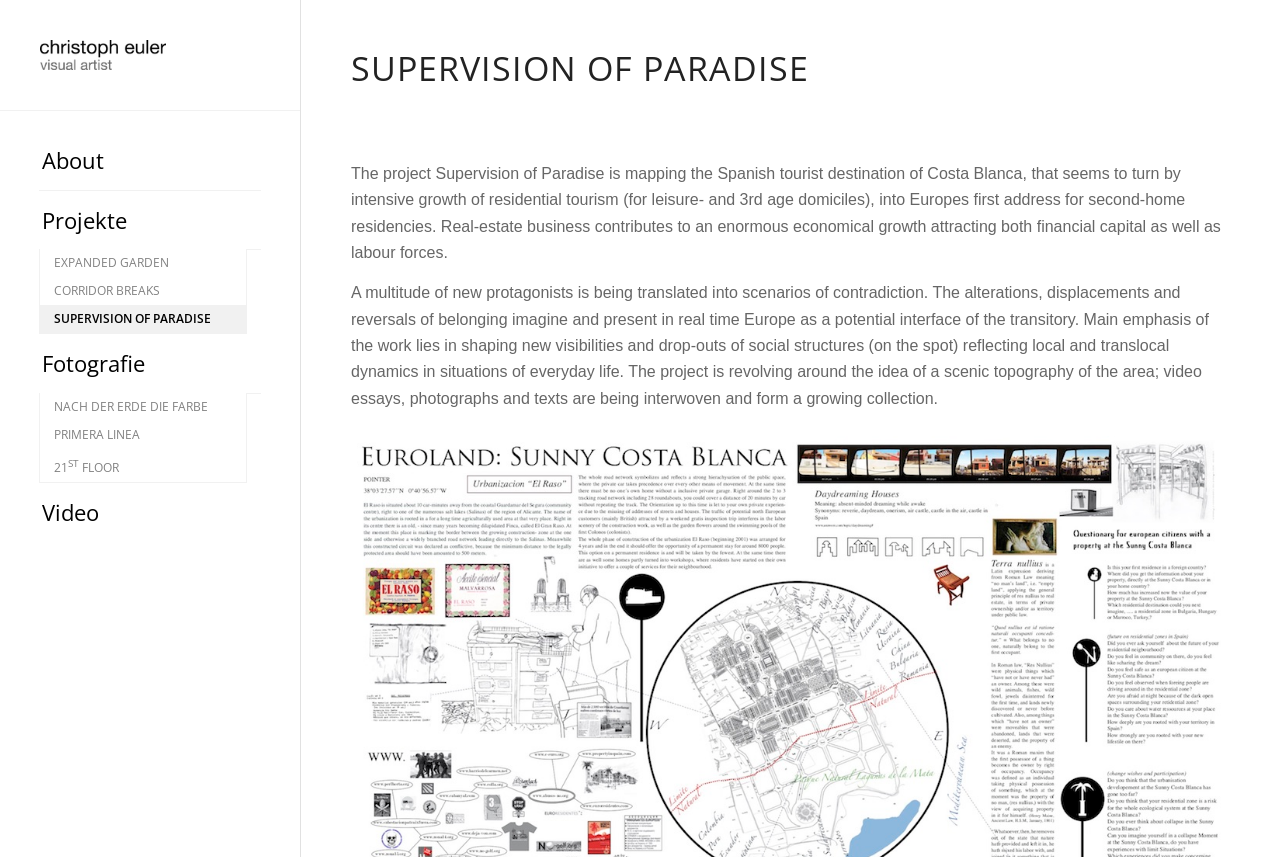Identify the bounding box coordinates for the element you need to click to achieve the following task: "Read more about 'SUPERVISION OF PARADISE' project". Provide the bounding box coordinates as four float numbers between 0 and 1, in the form [left, top, right, bottom].

[0.274, 0.058, 0.961, 0.102]